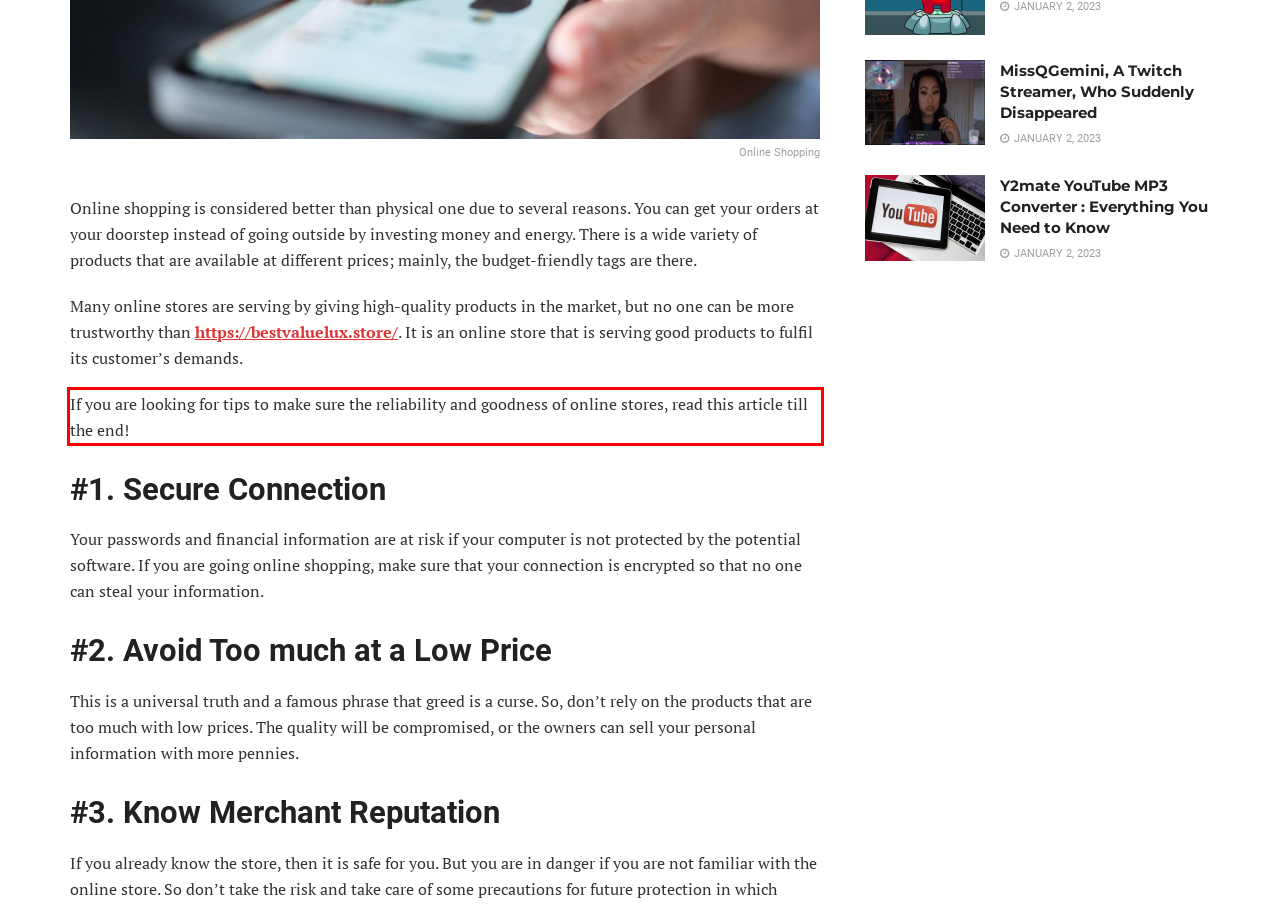Given a webpage screenshot, locate the red bounding box and extract the text content found inside it.

If you are looking for tips to make sure the reliability and goodness of online stores, read this article till the end!